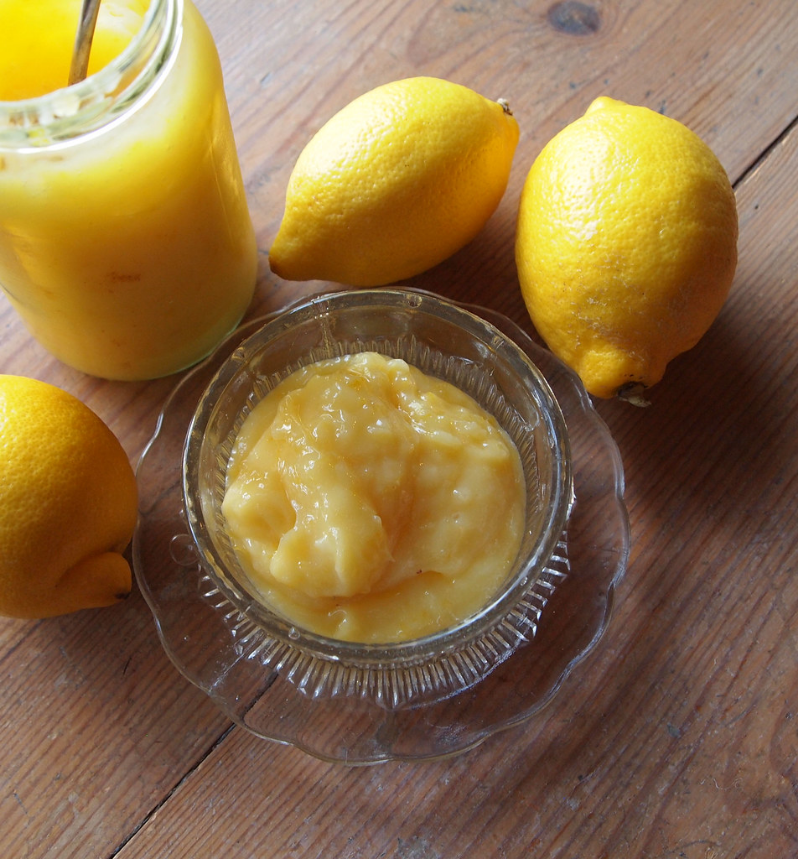Carefully examine the image and provide an in-depth answer to the question: What is the material of the surface?

The caption describes the surface as 'rustic wooden', indicating that the material of the surface is wood, and it has a rustic appearance.